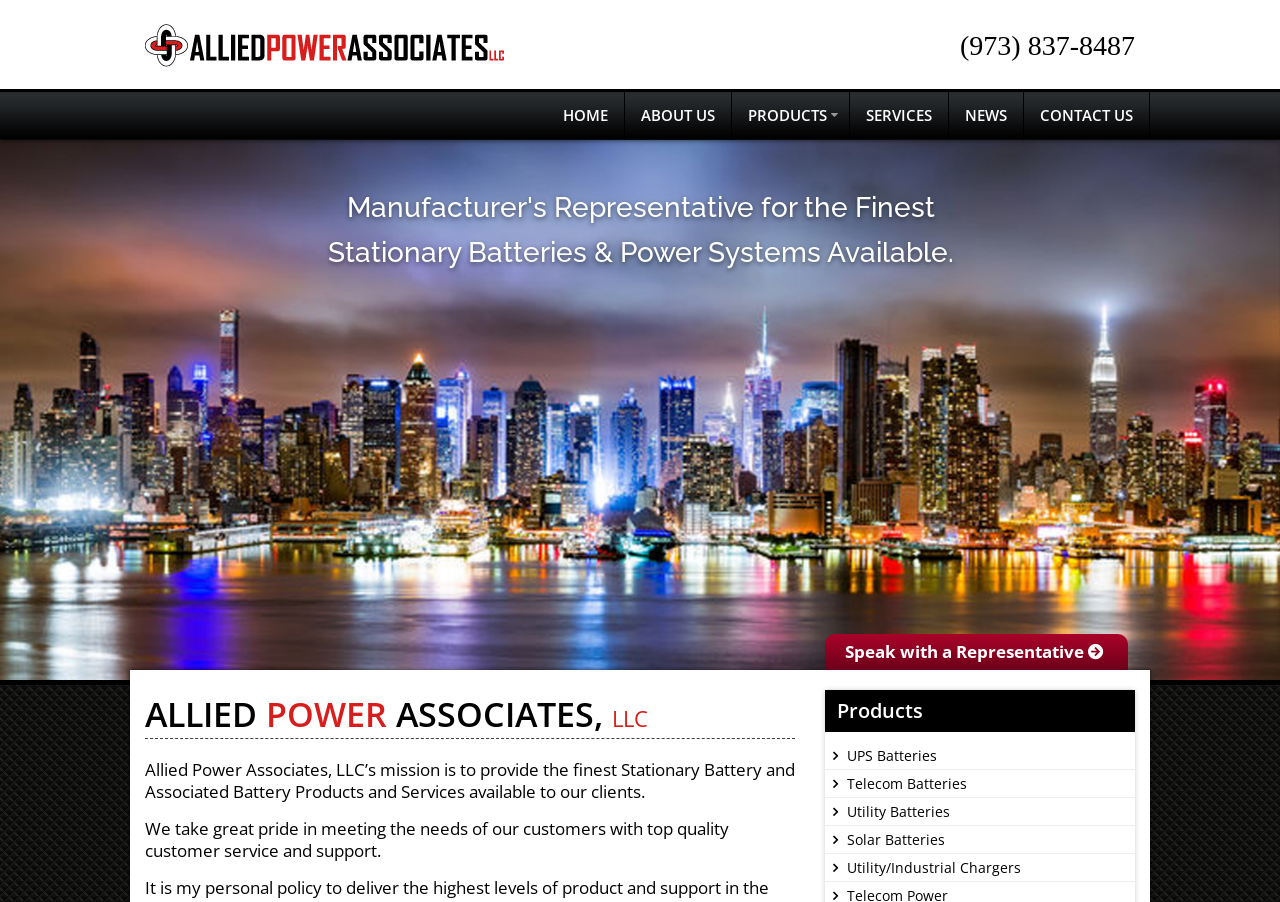What type of batteries does Allied Power Associates offer?
From the image, respond using a single word or phrase.

UPS, Telecom, Utility, Solar